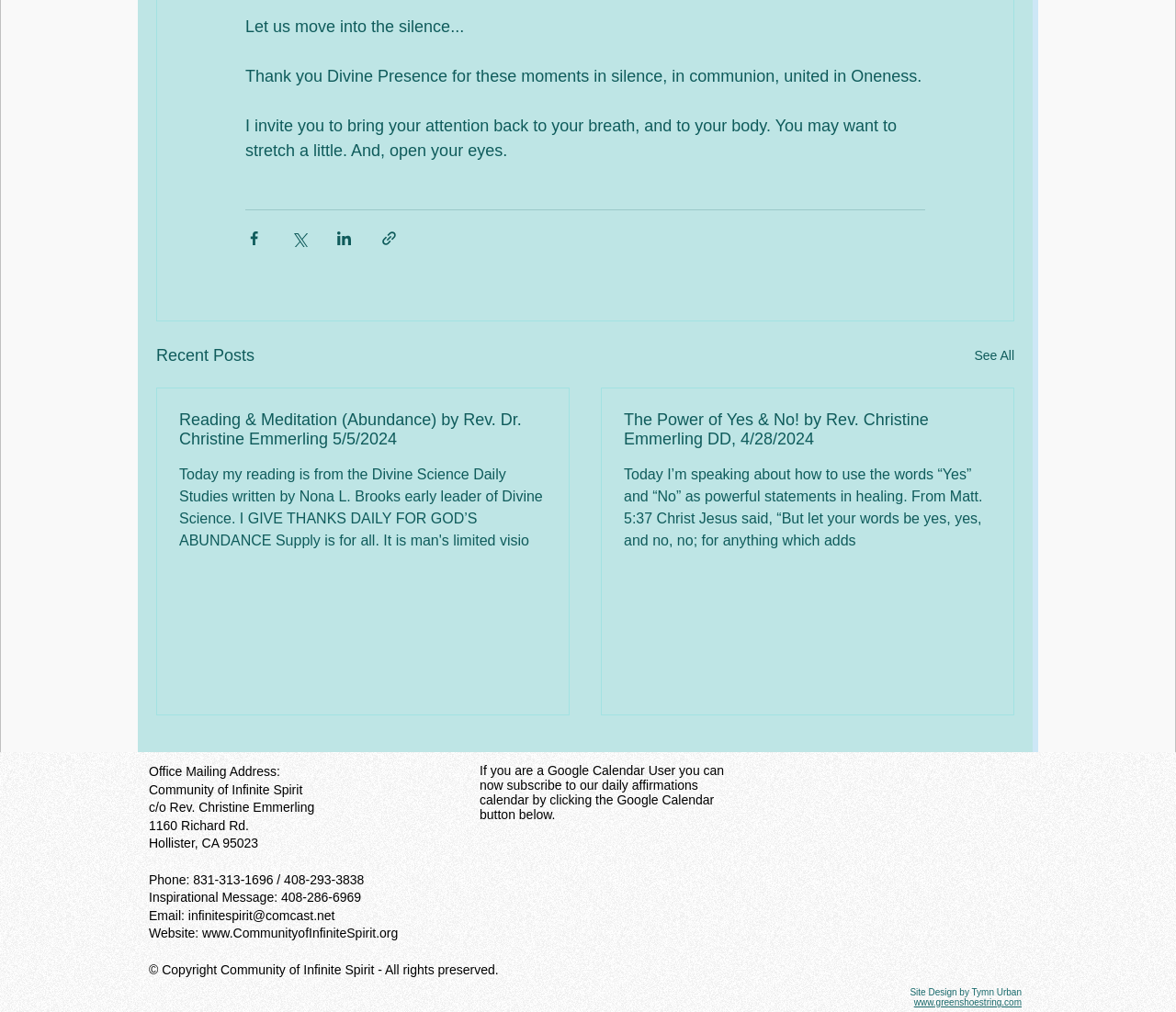Look at the image and give a detailed response to the following question: Who is the author of the article 'The Power of Yes & No!'?

I found the answer by looking at the link element with text 'The Power of Yes & No! by Rev. Christine Emmerling DD, 4/28/2024' at coordinates [0.53, 0.406, 0.843, 0.444], which is part of the article element with ID 404.